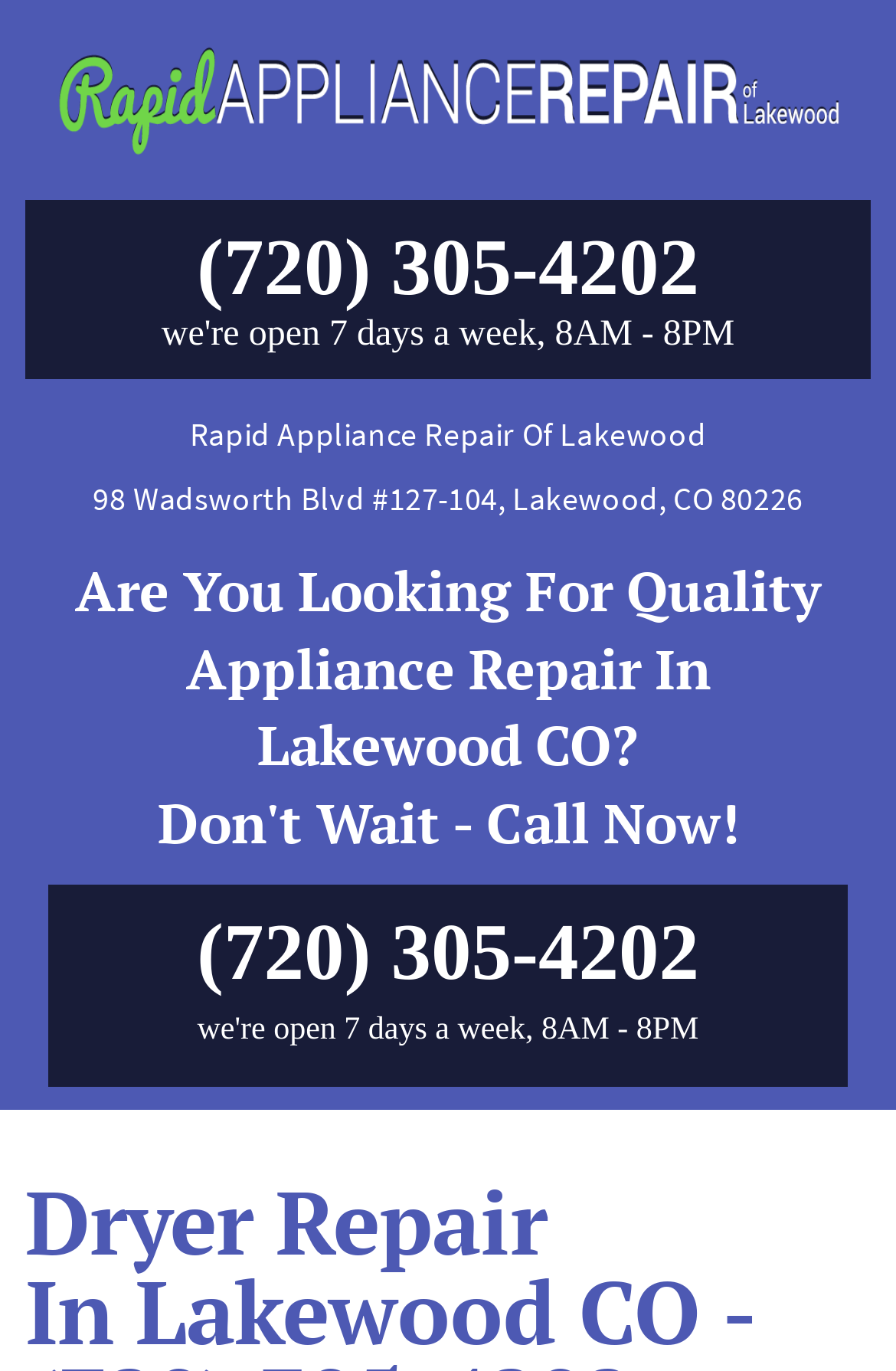What is the name of the appliance repair service?
Look at the image and answer with only one word or phrase.

Rapid Appliance Repair of Lakewood